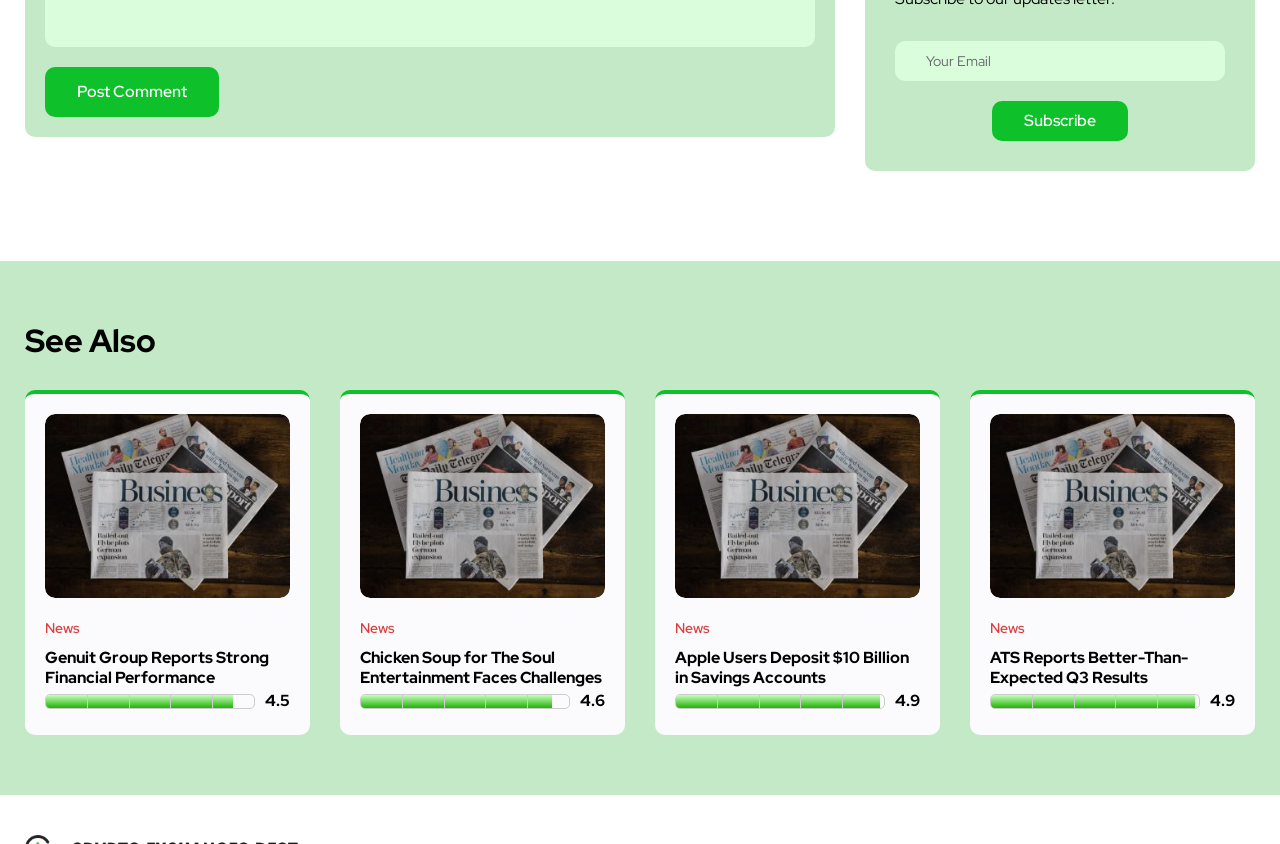What is the purpose of the 'Subscribe' button?
Please provide a single word or phrase answer based on the image.

To subscribe to a newsletter